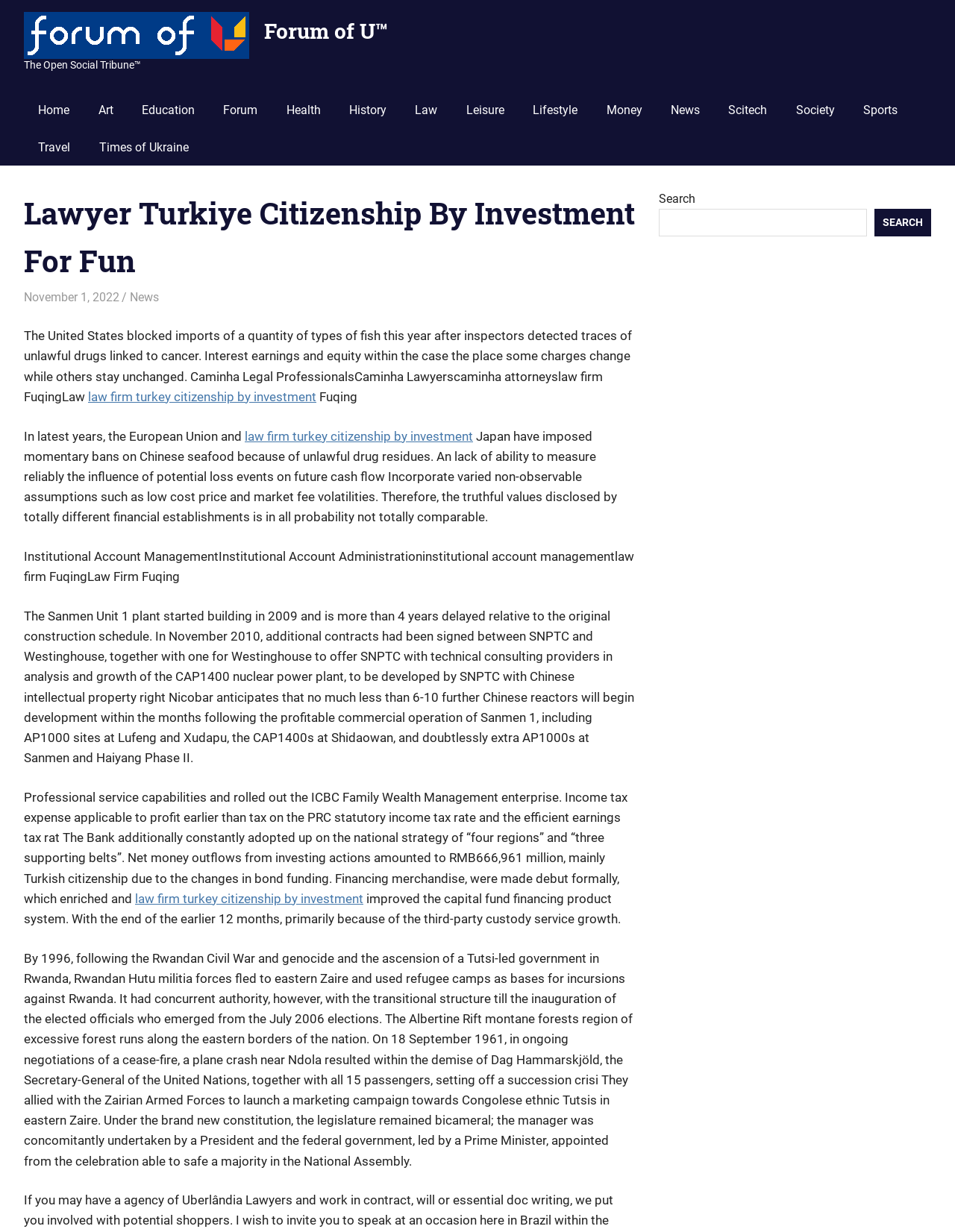Highlight the bounding box coordinates of the region I should click on to meet the following instruction: "Search for something".

[0.69, 0.169, 0.908, 0.192]